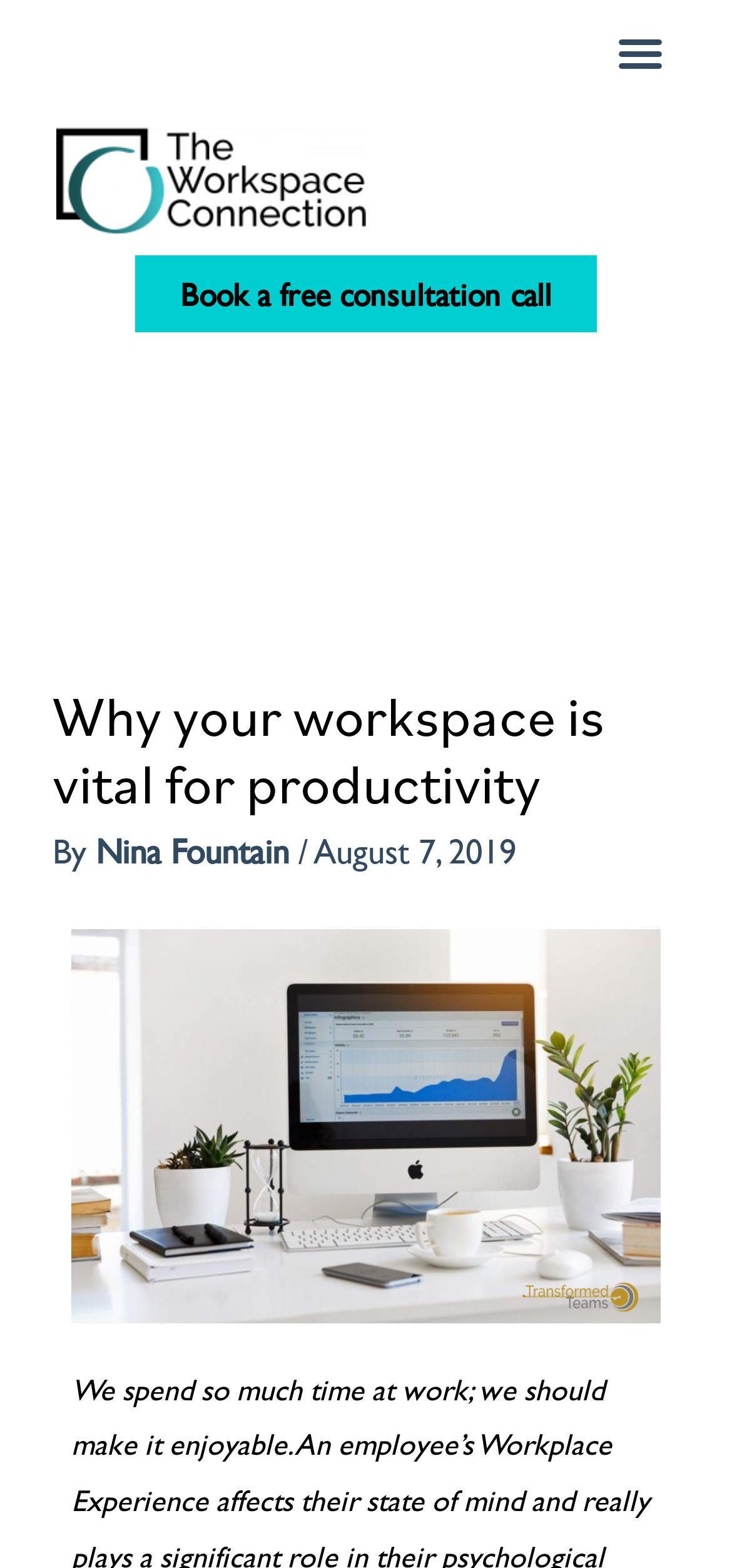Find the bounding box coordinates for the element described here: "Menu".

[0.827, 0.012, 0.923, 0.057]